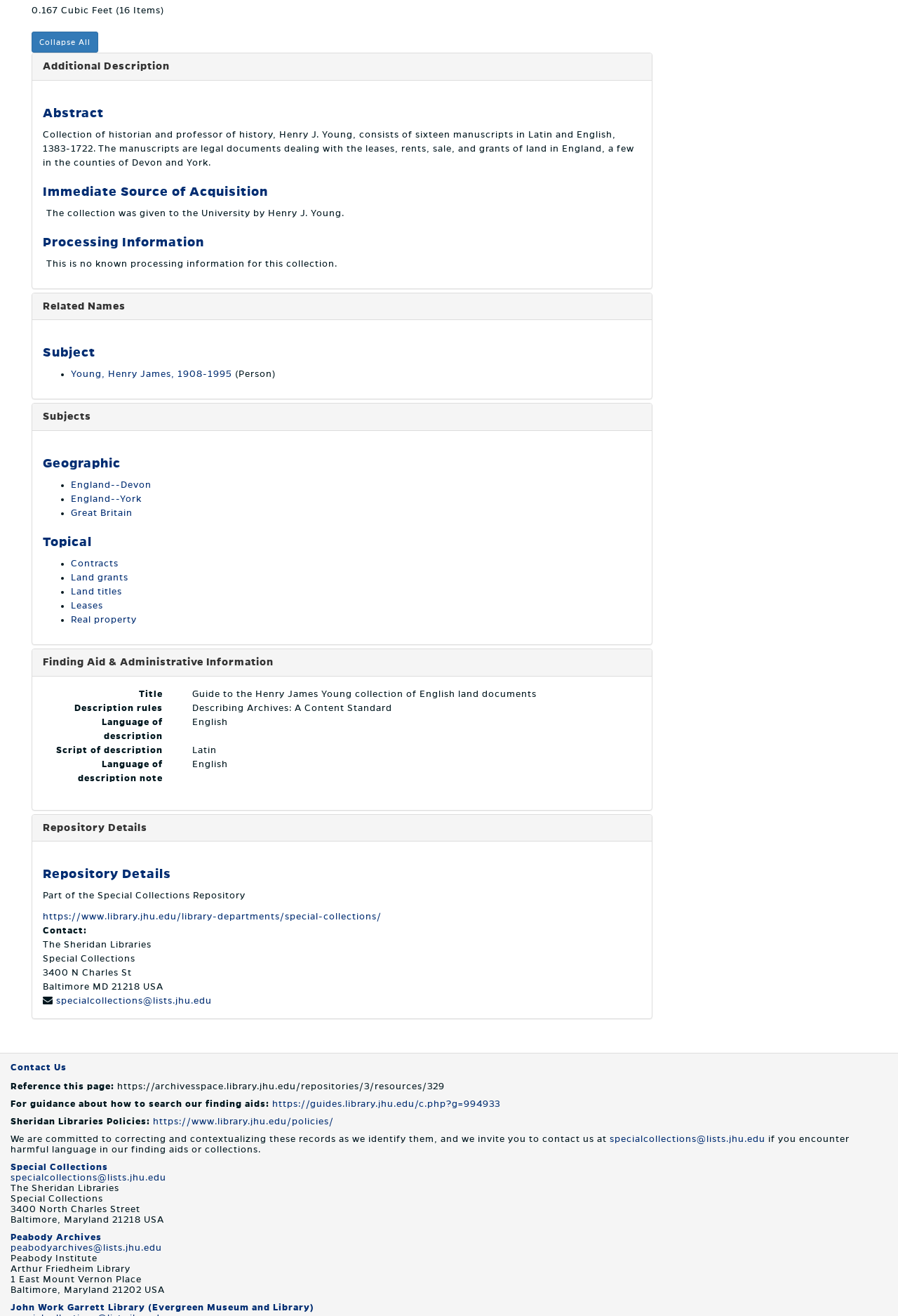Indicate the bounding box coordinates of the element that must be clicked to execute the instruction: "View additional description". The coordinates should be given as four float numbers between 0 and 1, i.e., [left, top, right, bottom].

[0.048, 0.046, 0.189, 0.054]